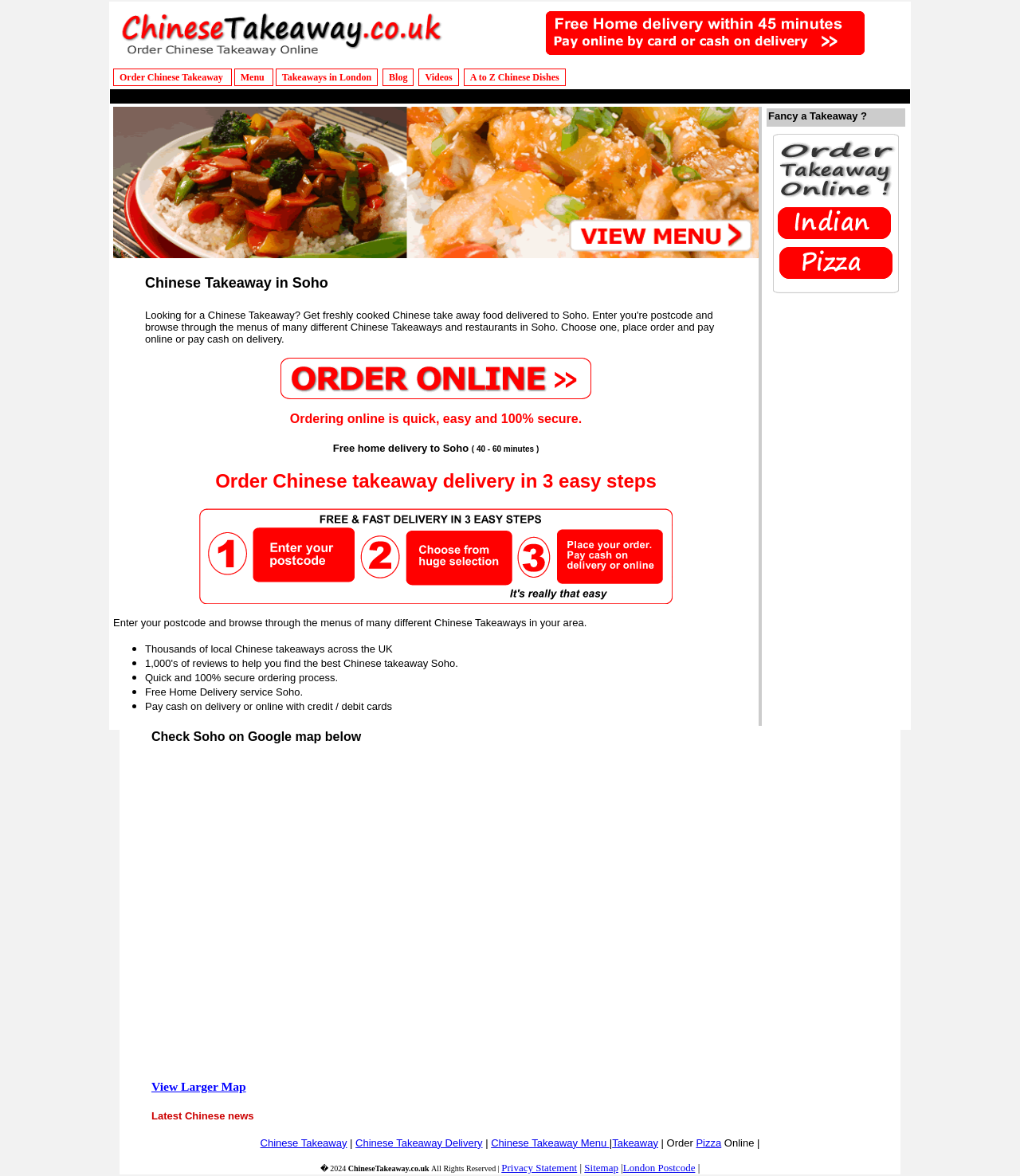Pinpoint the bounding box coordinates of the element that must be clicked to accomplish the following instruction: "Click on the 'Chinese Takeaway' image". The coordinates should be in the format of four float numbers between 0 and 1, i.e., [left, top, right, bottom].

[0.11, 0.004, 0.488, 0.054]